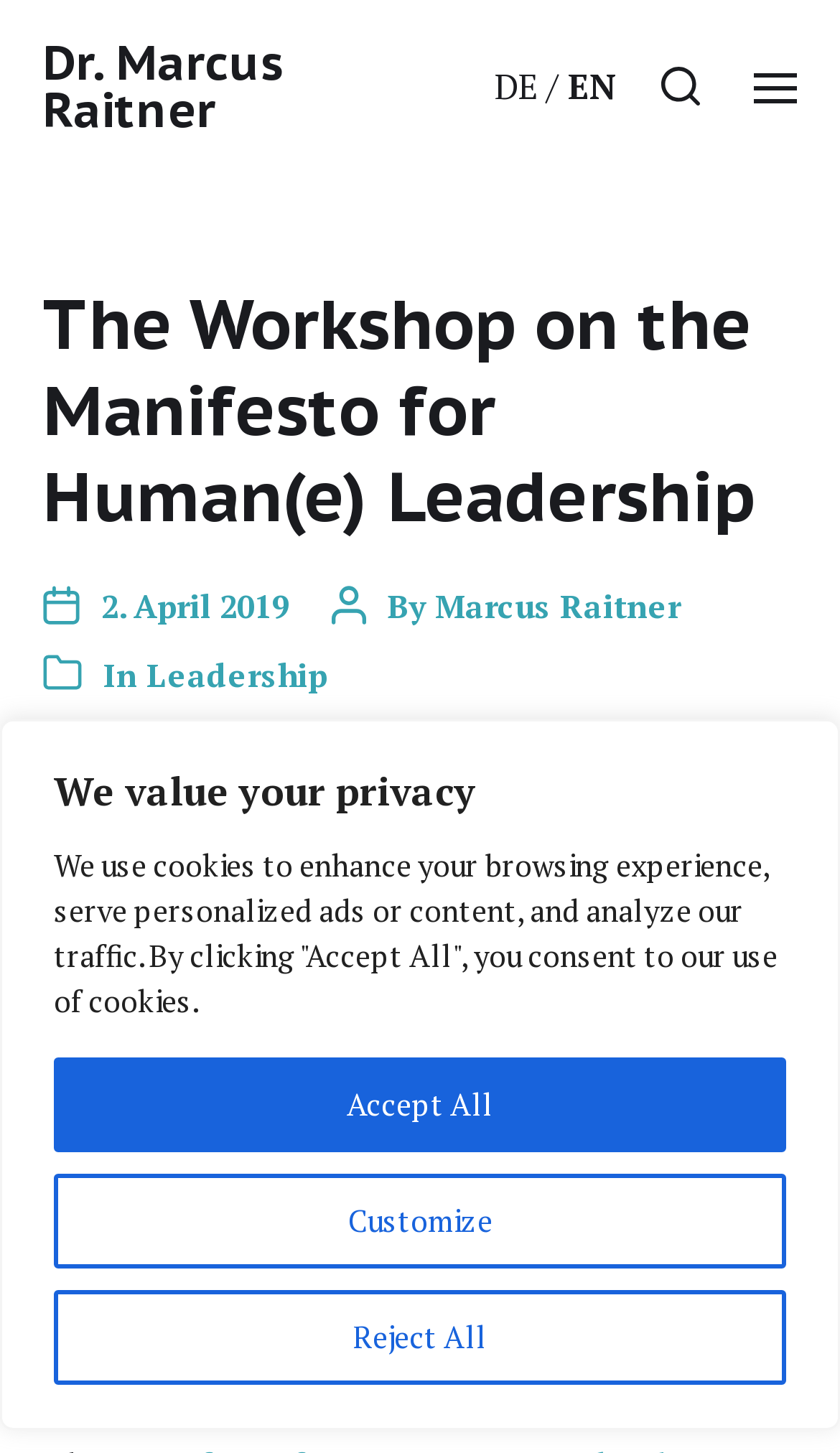Extract the bounding box coordinates of the UI element described by: "Dr. Marcus Raitner". The coordinates should include four float numbers ranging from 0 to 1, e.g., [left, top, right, bottom].

[0.051, 0.027, 0.546, 0.092]